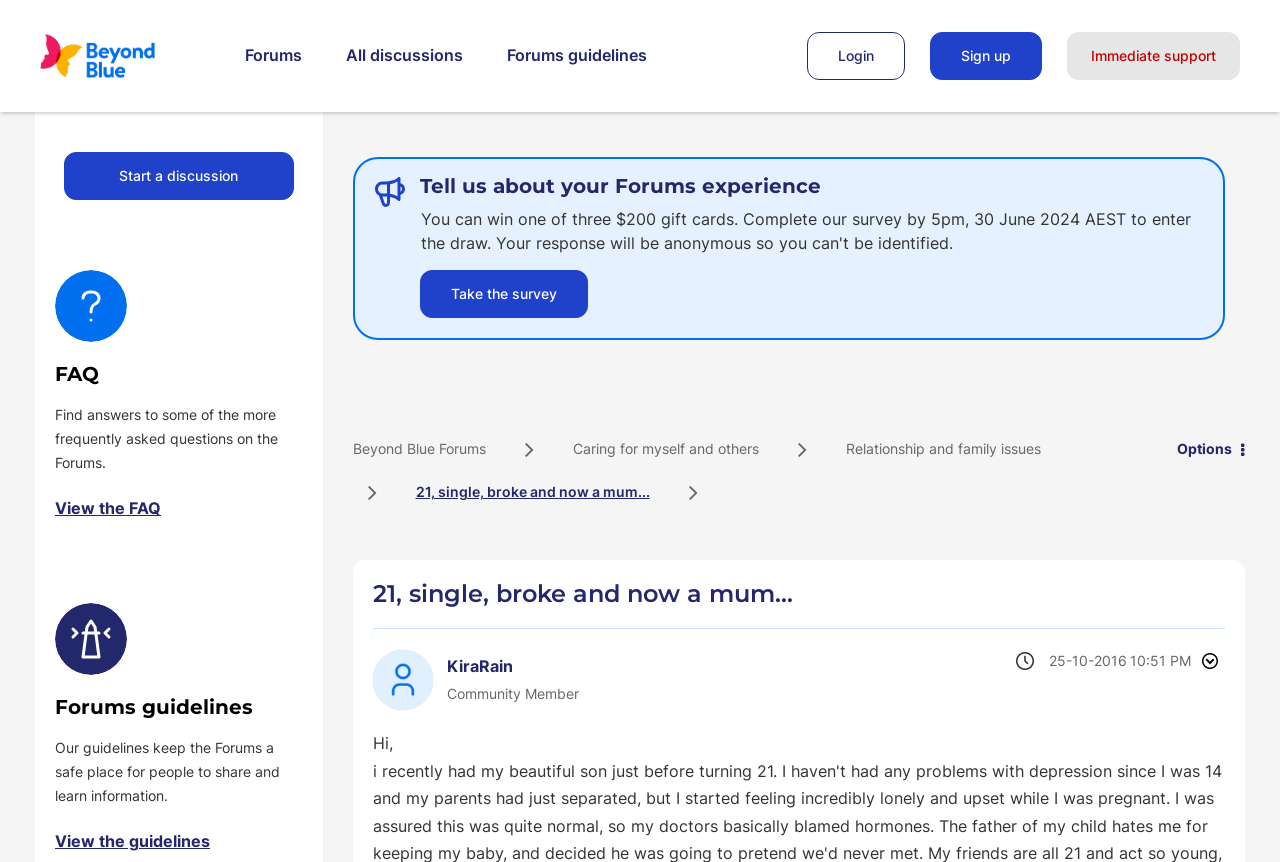Can you identify the bounding box coordinates of the clickable region needed to carry out this instruction: 'View the FAQ'? The coordinates should be four float numbers within the range of 0 to 1, stated as [left, top, right, bottom].

[0.043, 0.578, 0.126, 0.601]